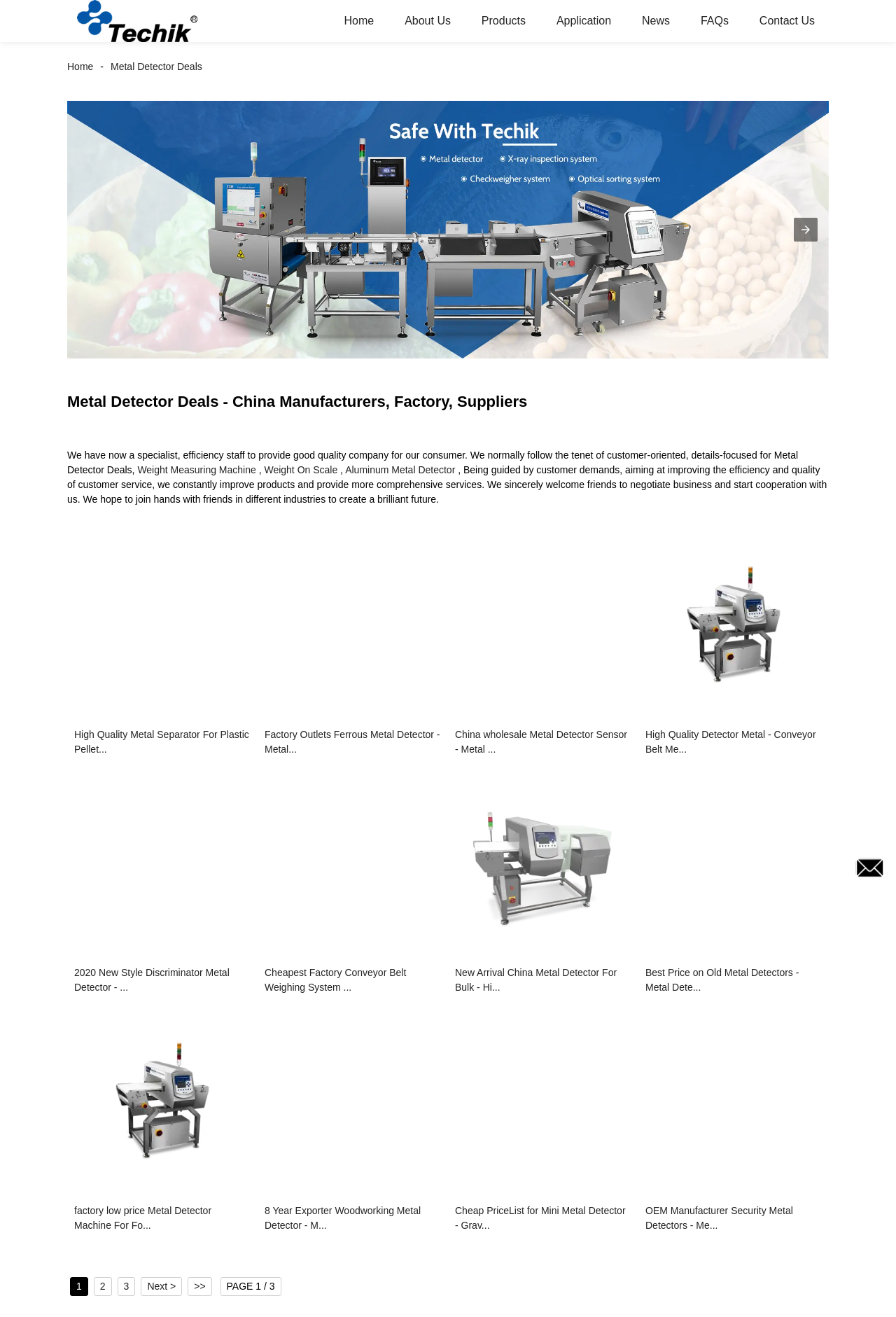Kindly respond to the following question with a single word or a brief phrase: 
What is the first product listed?

High Quality Metal Separator For Plastic Pellet